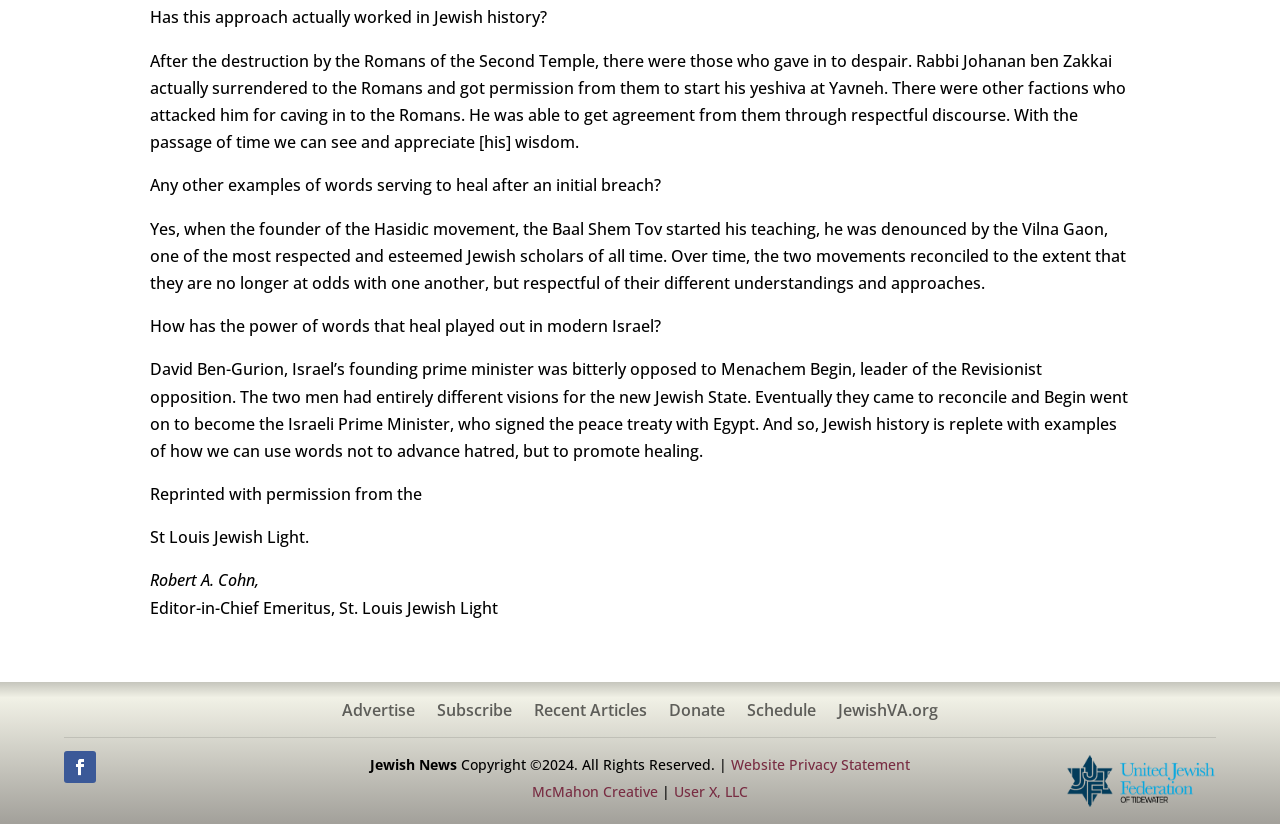Could you find the bounding box coordinates of the clickable area to complete this instruction: "Click on Advertise"?

[0.267, 0.853, 0.324, 0.879]